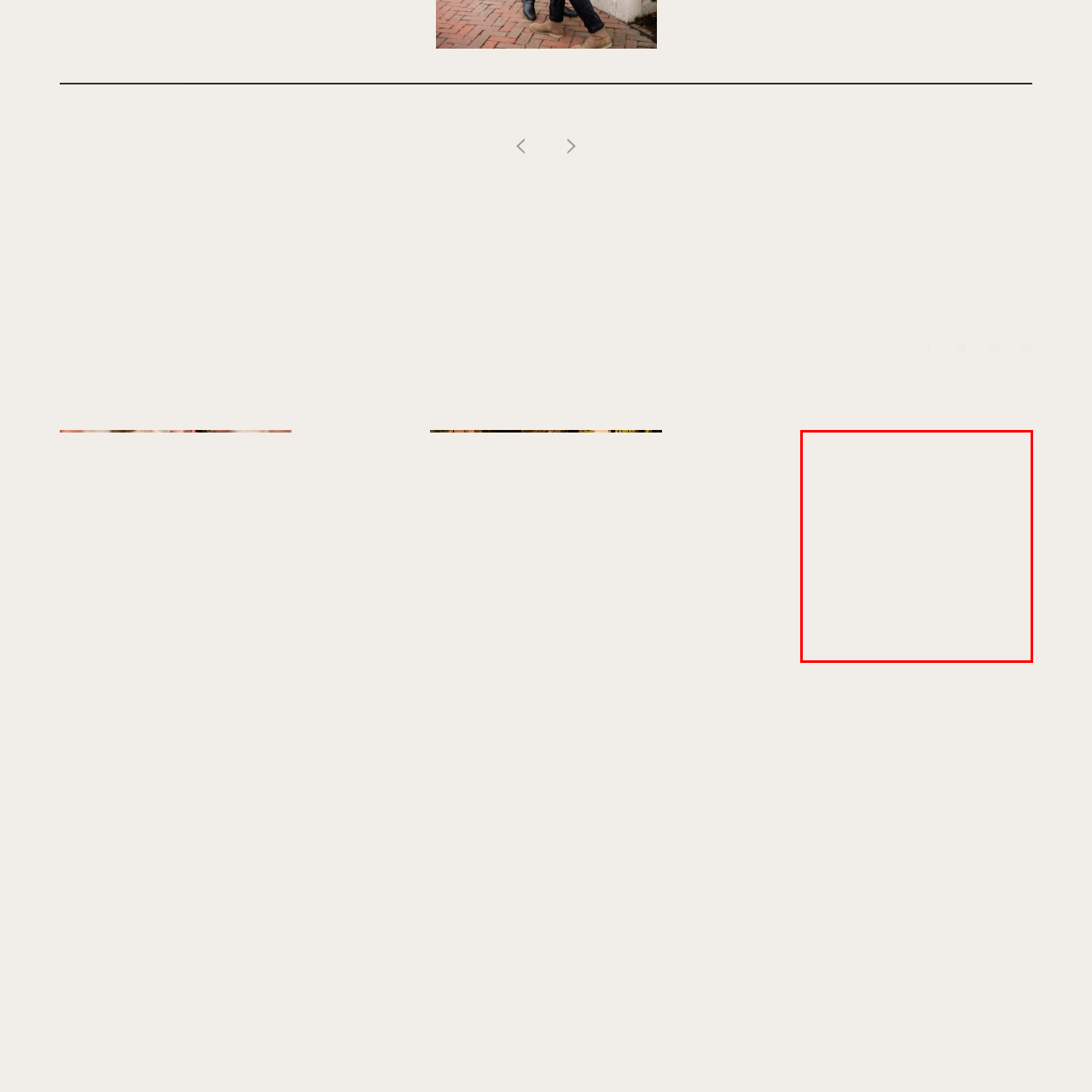View the image inside the red box and answer the question briefly with a word or phrase:
What is the date mentioned in the image?

February 16, 2022